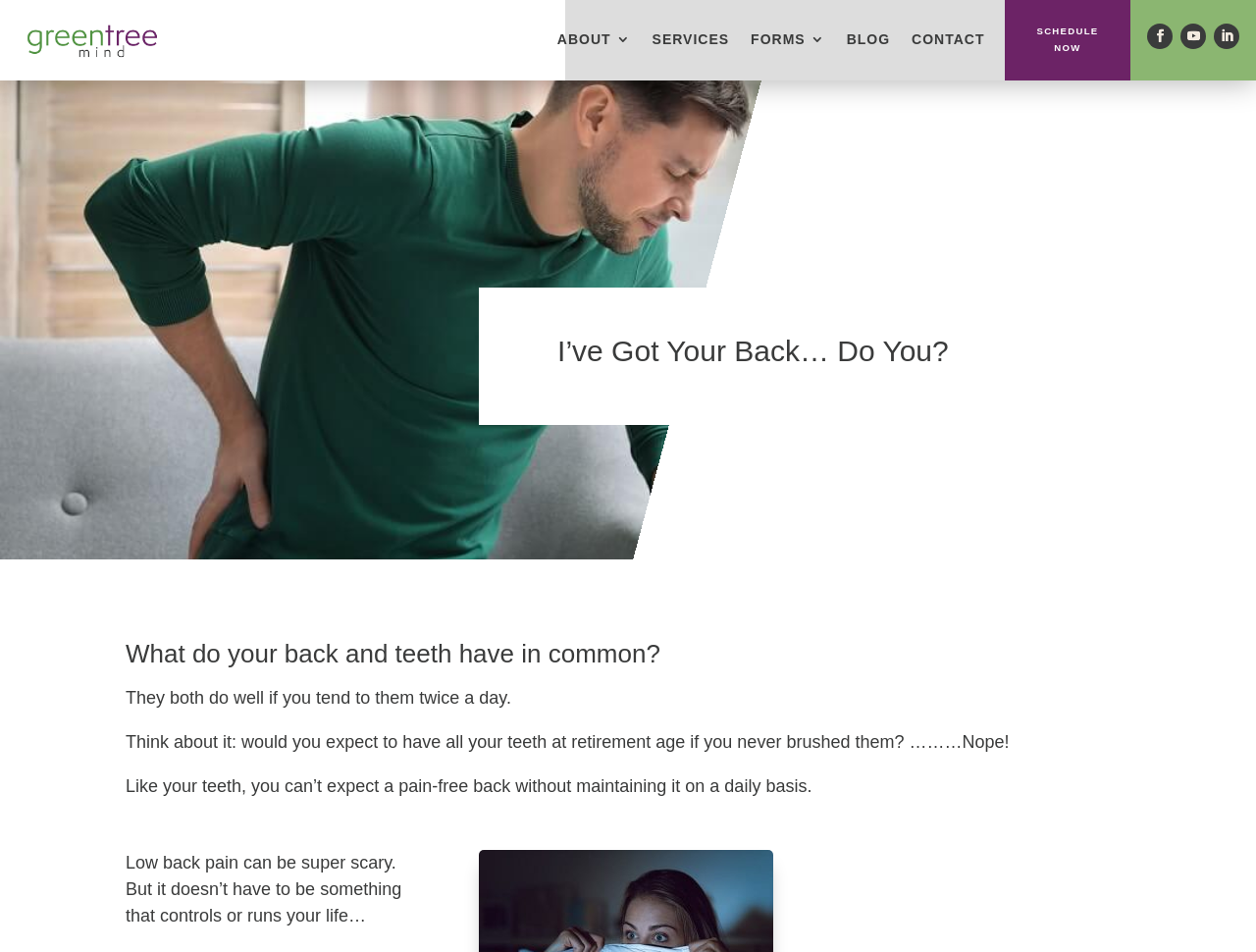Find the bounding box of the UI element described as: "Schedule Now". The bounding box coordinates should be given as four float values between 0 and 1, i.e., [left, top, right, bottom].

[0.8, 0.005, 0.9, 0.079]